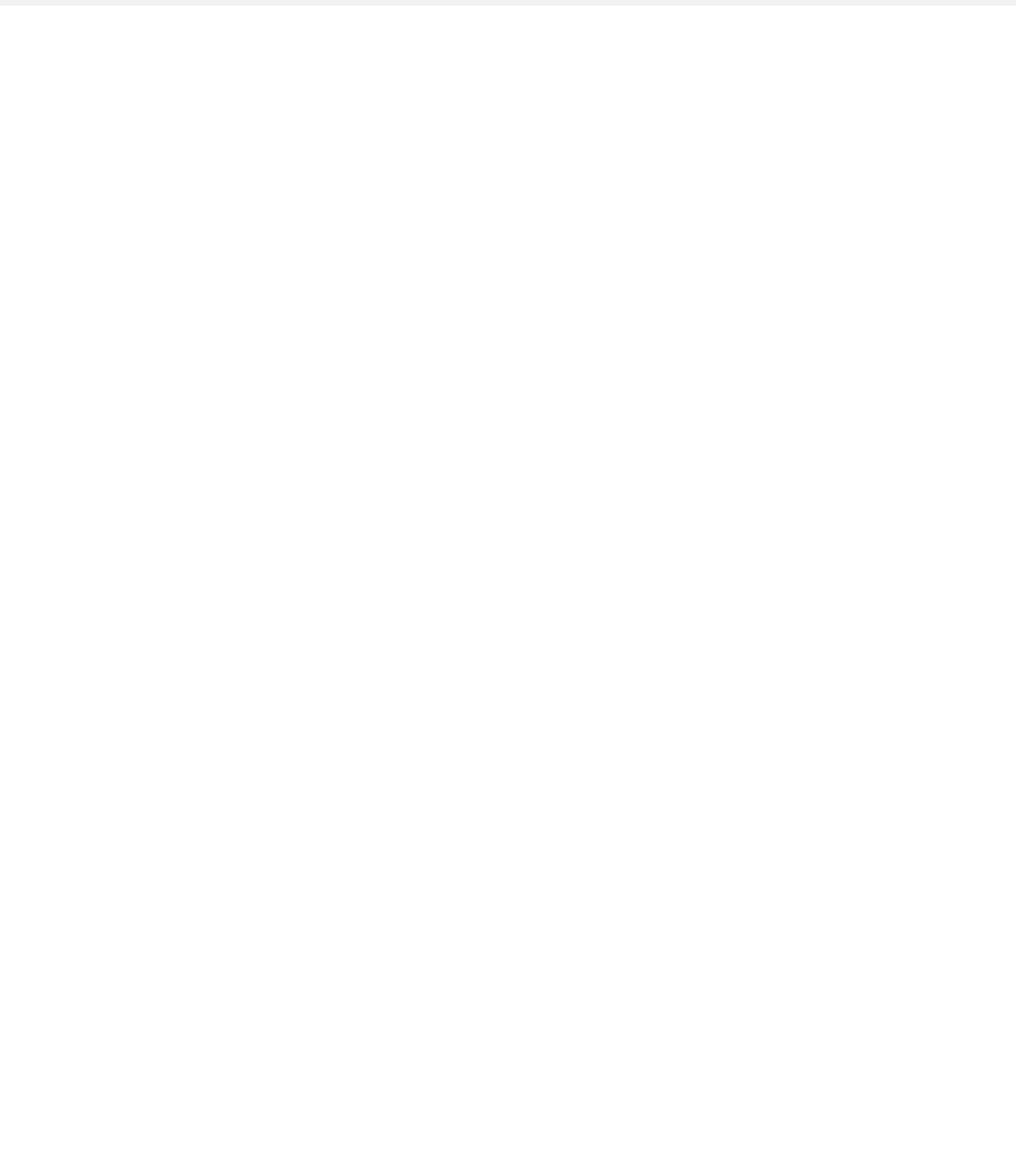What is the text of the first heading on the webpage?
Please provide a single word or phrase answer based on the image.

Discover & Shop what's next with our brand new App